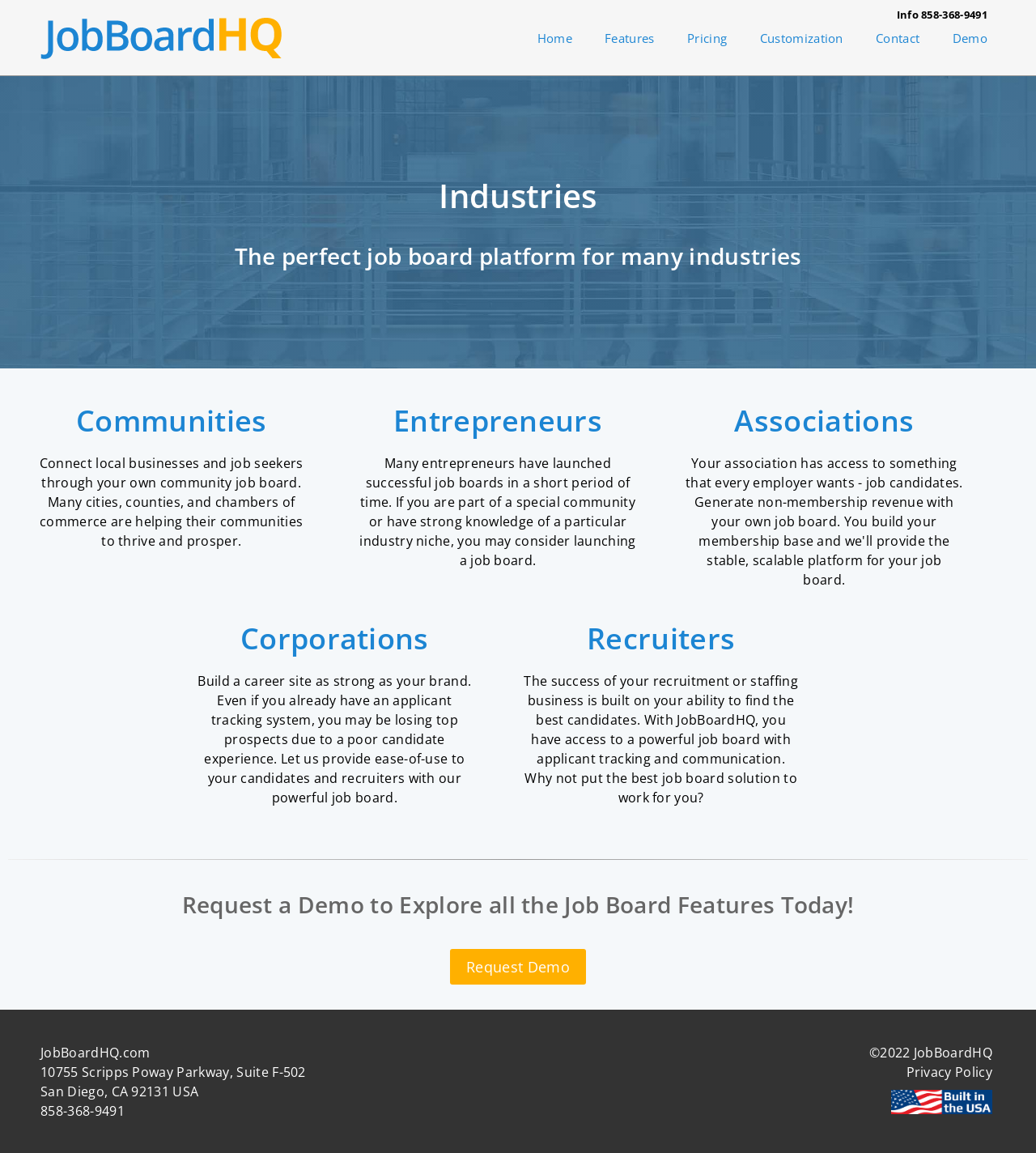Please specify the coordinates of the bounding box for the element that should be clicked to carry out this instruction: "Click the 'JobBoardHQ' logo". The coordinates must be four float numbers between 0 and 1, formatted as [left, top, right, bottom].

[0.039, 0.014, 0.273, 0.051]